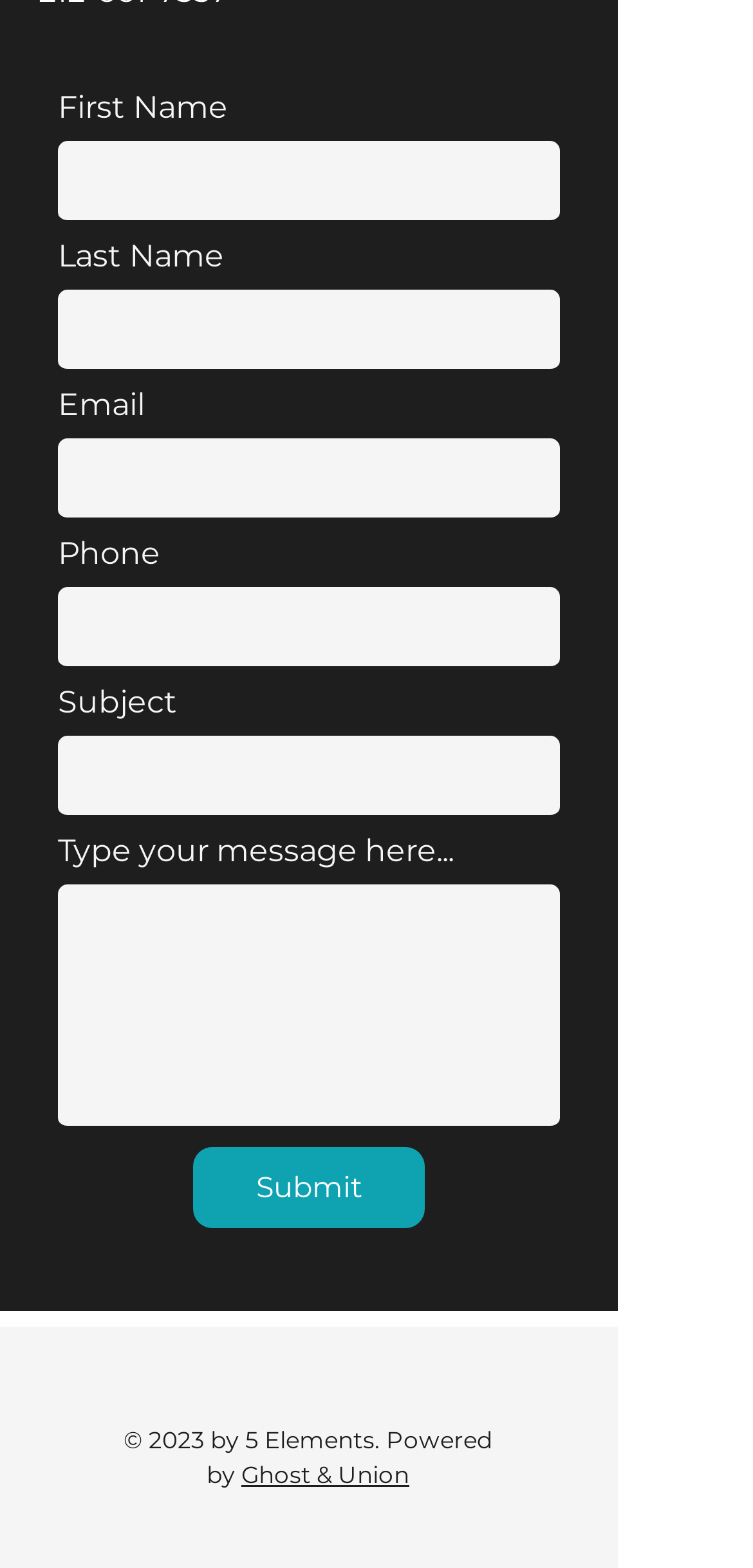From the webpage screenshot, predict the bounding box of the UI element that matches this description: "name="first-name"".

[0.077, 0.09, 0.744, 0.142]